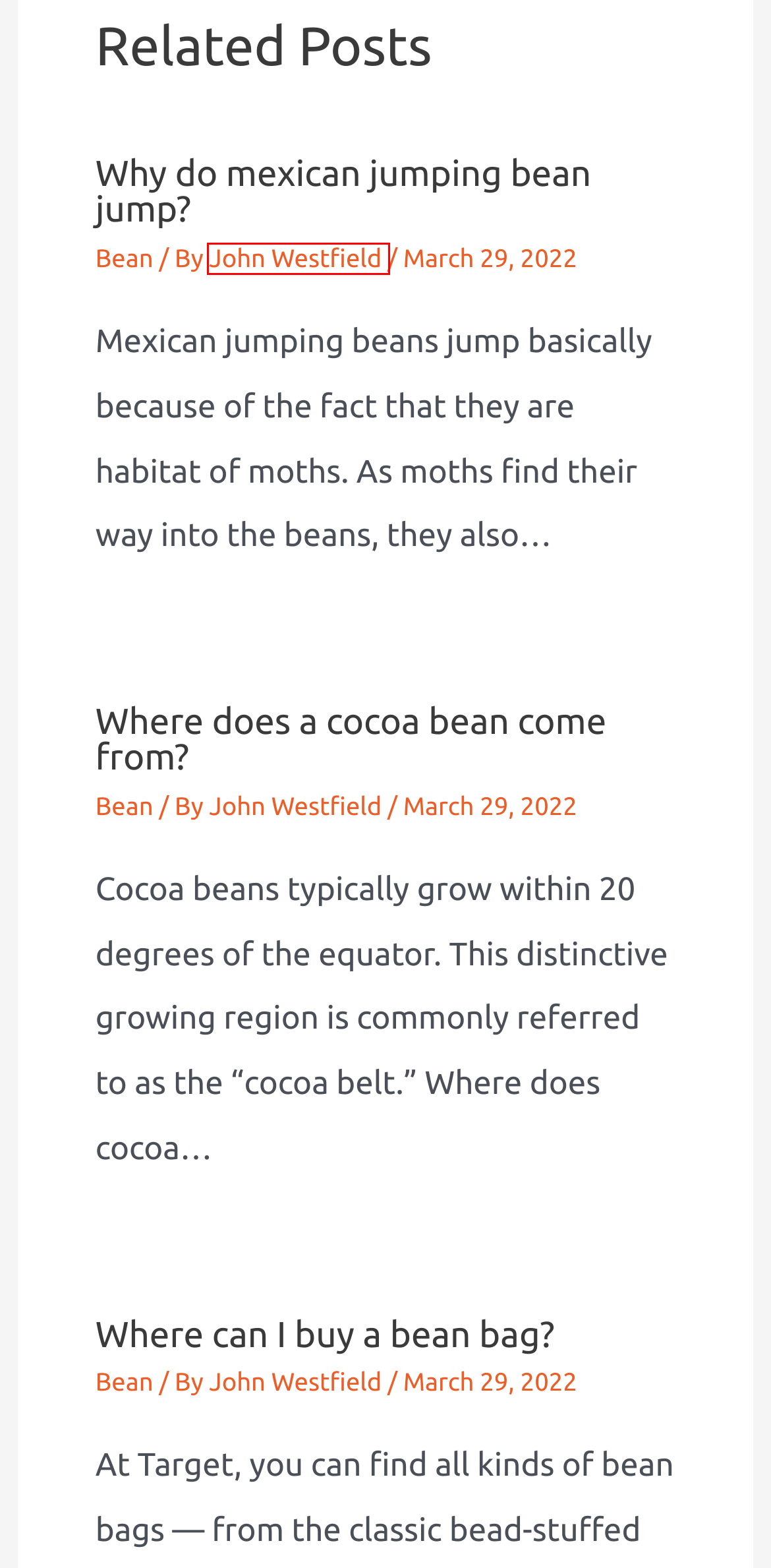You see a screenshot of a webpage with a red bounding box surrounding an element. Pick the webpage description that most accurately represents the new webpage after interacting with the element in the red bounding box. The options are:
A. Does soy elevate estrogen? - EatingWiki
B. Where can I buy a bean bag? - EatingWiki
C. Where does a cocoa bean come from? - EatingWiki
D. May, 2022 - EatingWiki
E. How soy affects women? - EatingWiki
F. Why do mexican jumping bean jump? - EatingWiki
G. John Westfield - EatingWiki
H. Does bean have protein? - EatingWiki

G